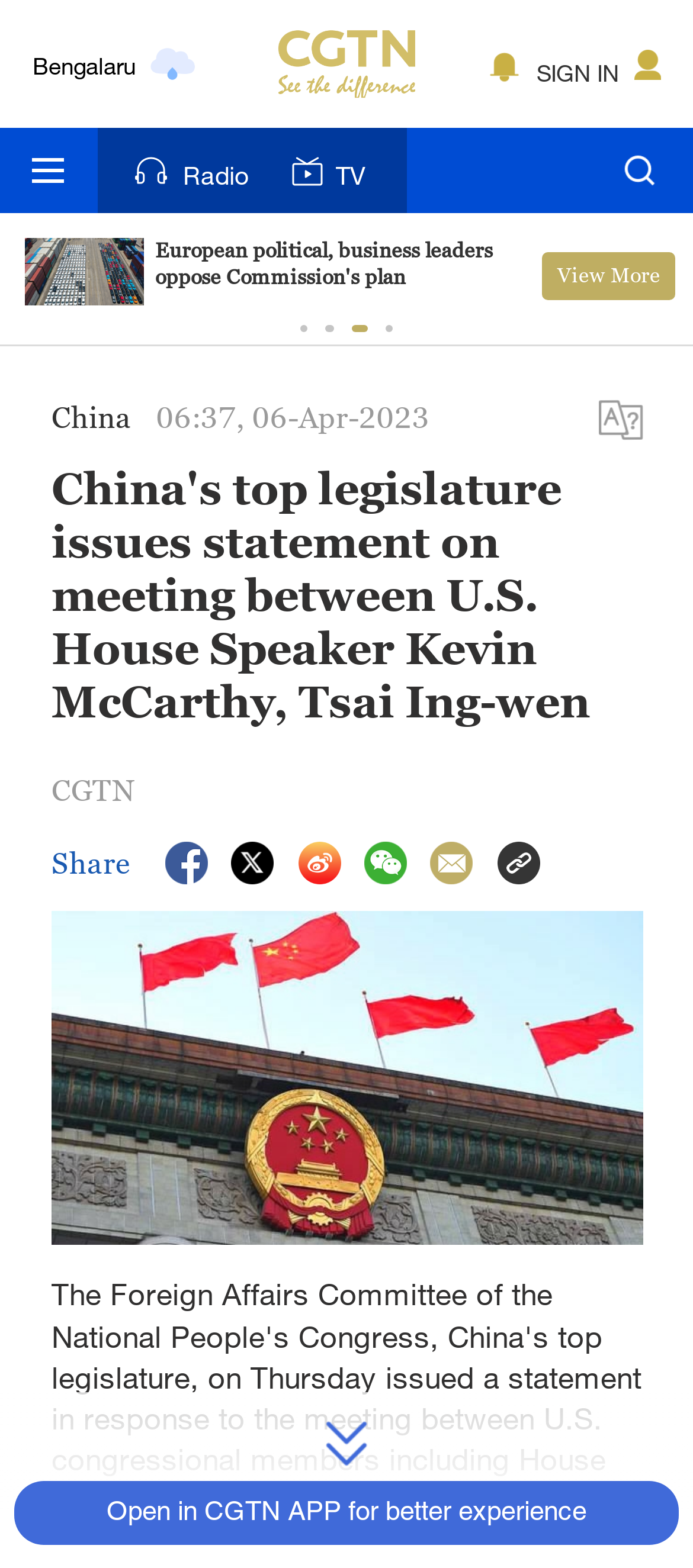What is the name of the news organization?
Give a one-word or short phrase answer based on the image.

CGTN